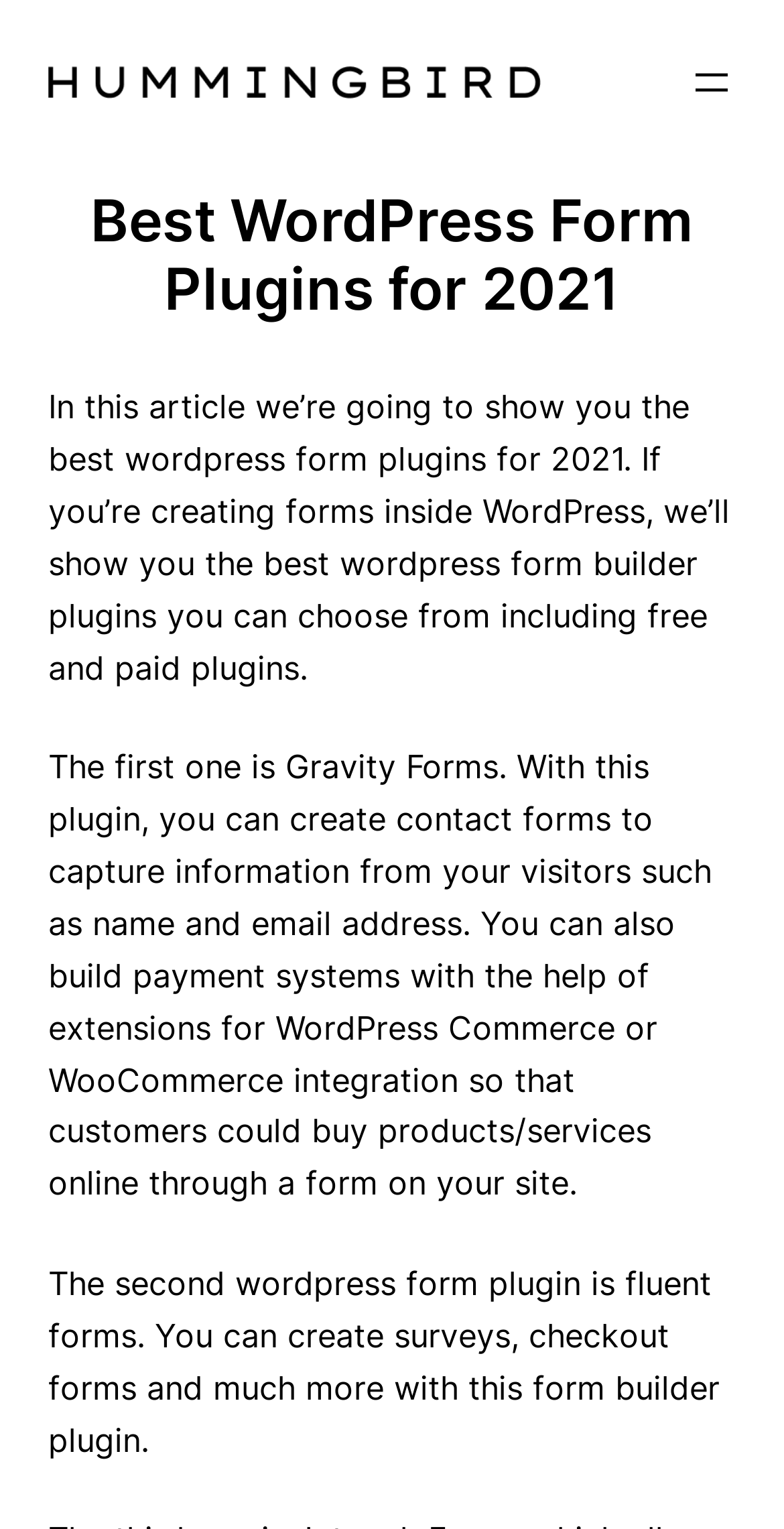Can Fluent Forms be used for surveys?
Using the image as a reference, deliver a detailed and thorough answer to the question.

The webpage mentions that Fluent Forms is a form builder plugin that can be used to create surveys, checkout forms, and much more.